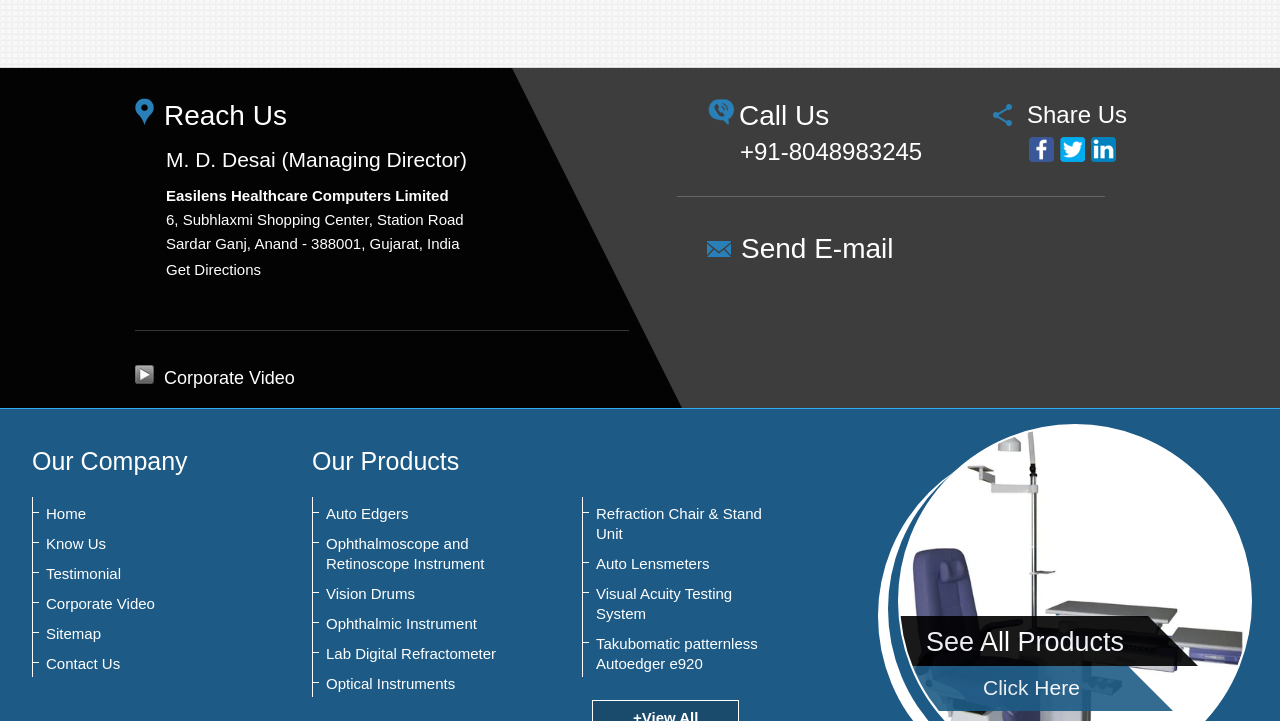Please find the bounding box coordinates of the section that needs to be clicked to achieve this instruction: "Call the company".

[0.578, 0.191, 0.72, 0.229]